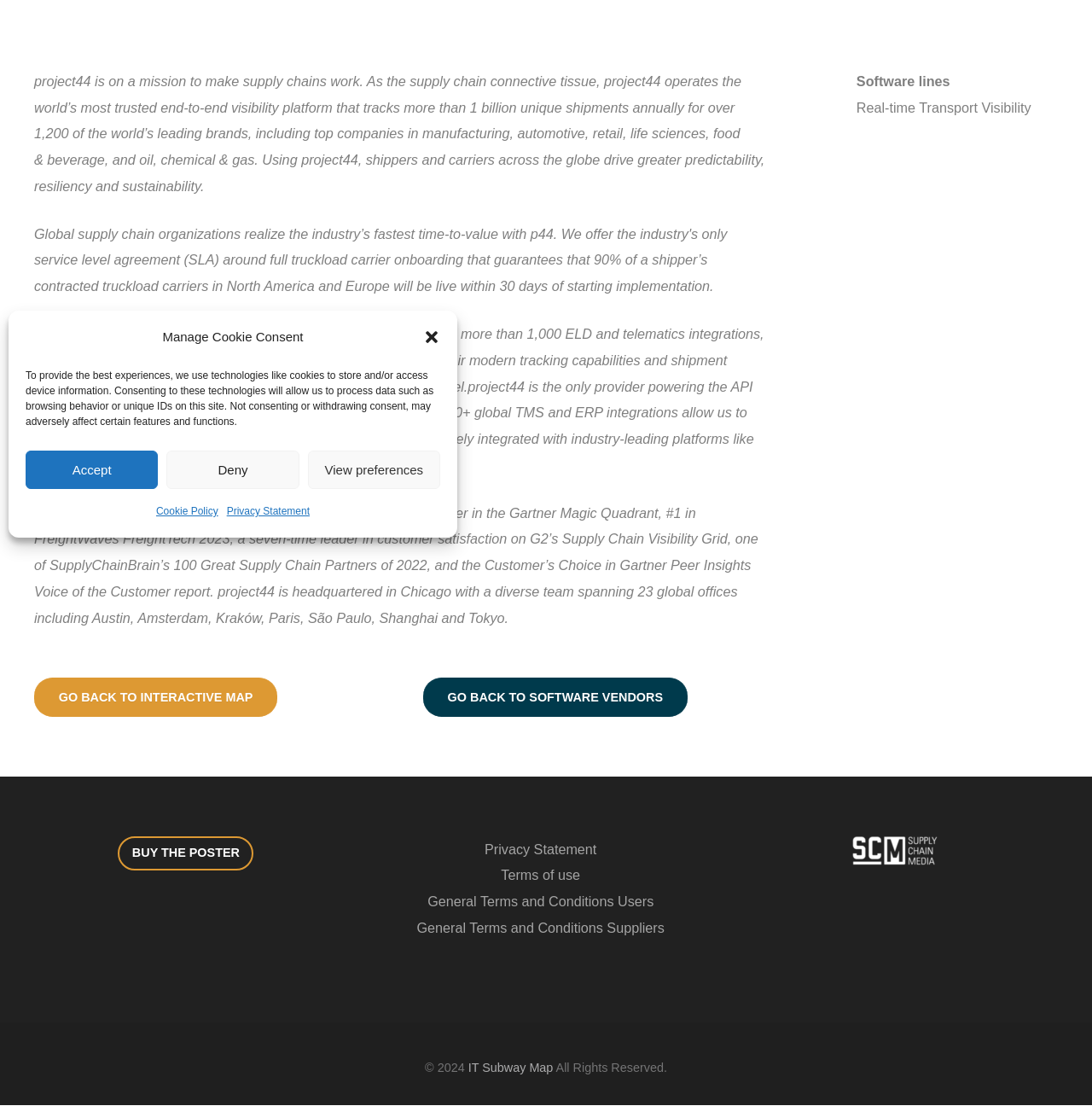Find the bounding box of the web element that fits this description: "Cookie Policy".

[0.143, 0.45, 0.2, 0.475]